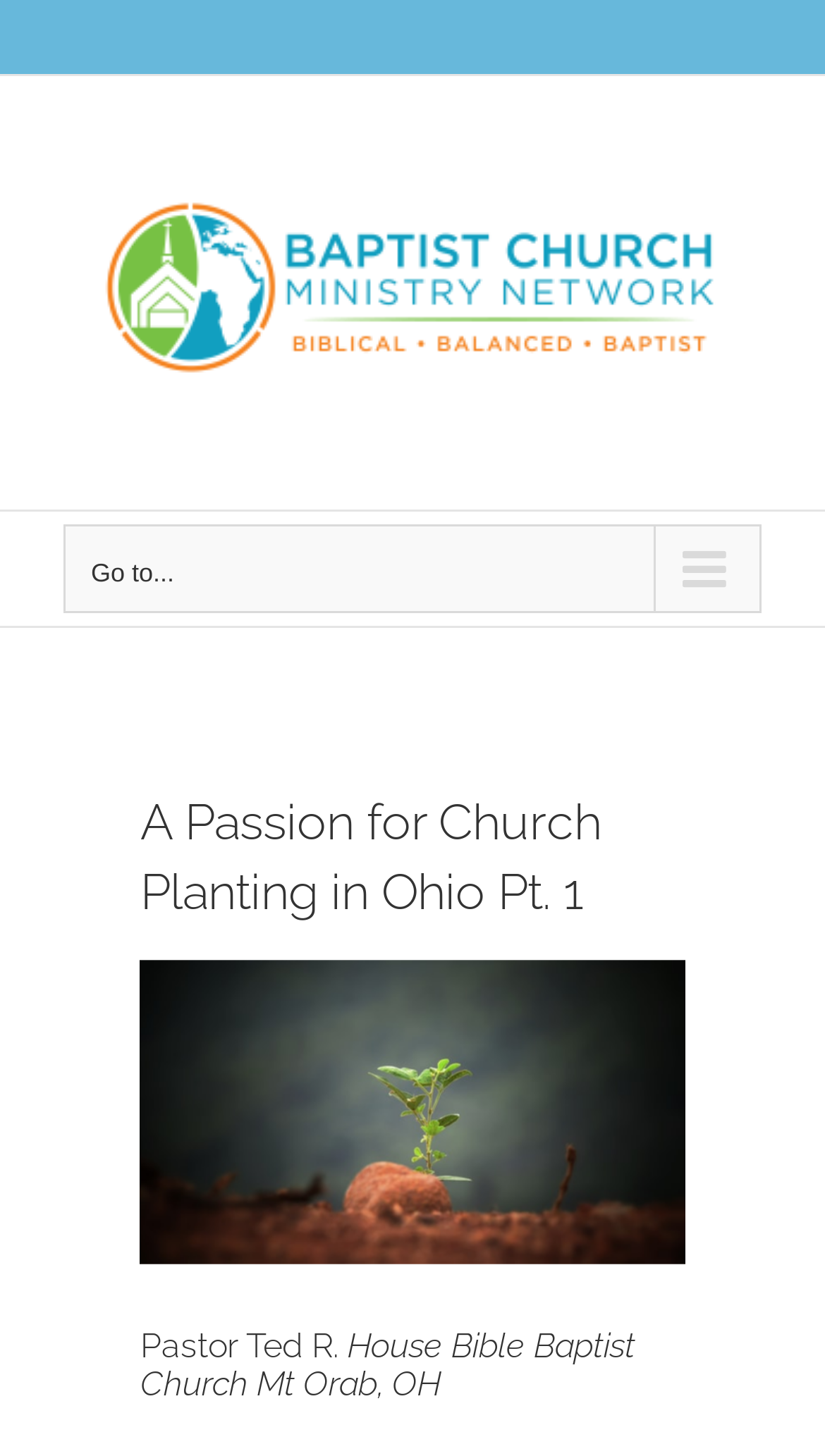Respond with a single word or short phrase to the following question: 
What is the name of the church?

Bible Baptist Church